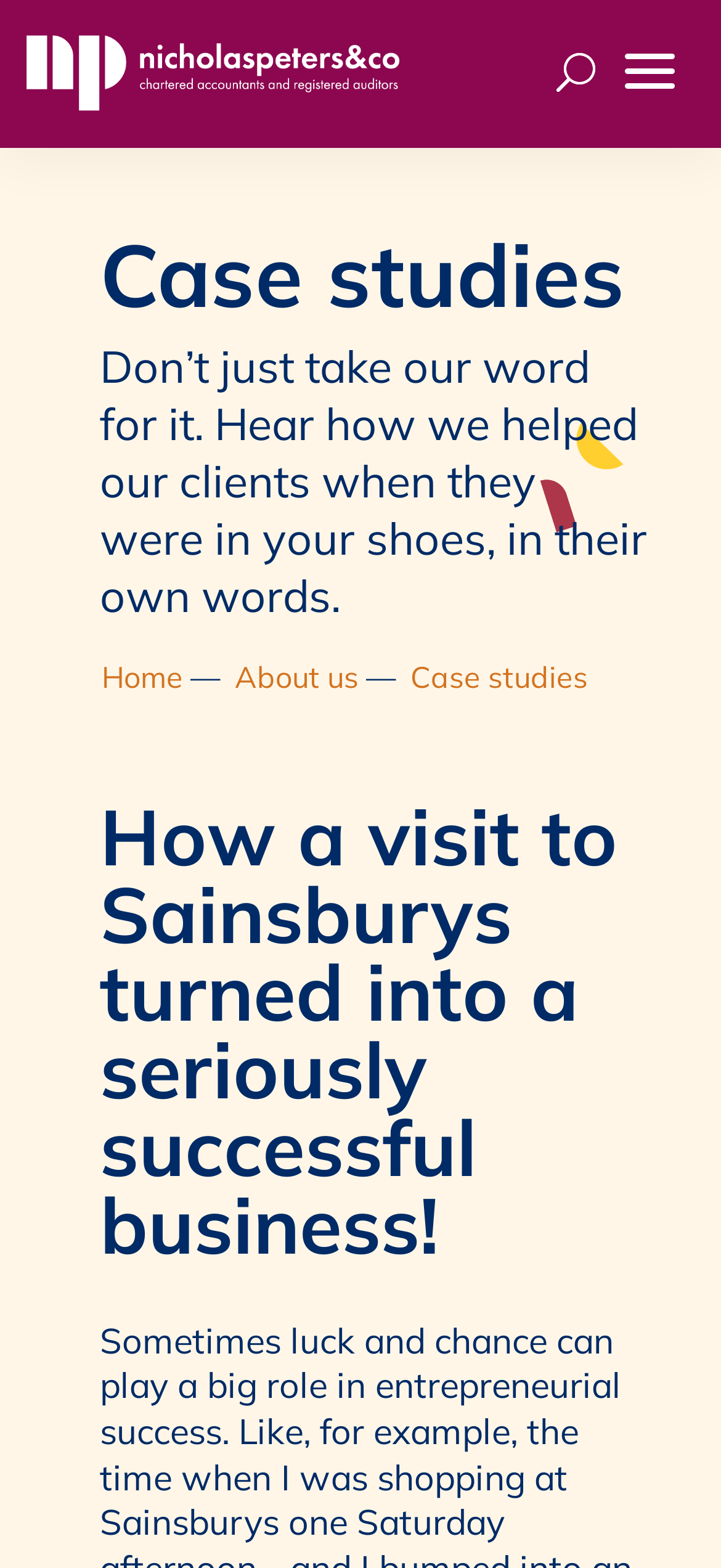Given the following UI element description: "Home", find the bounding box coordinates in the webpage screenshot.

[0.141, 0.419, 0.254, 0.443]